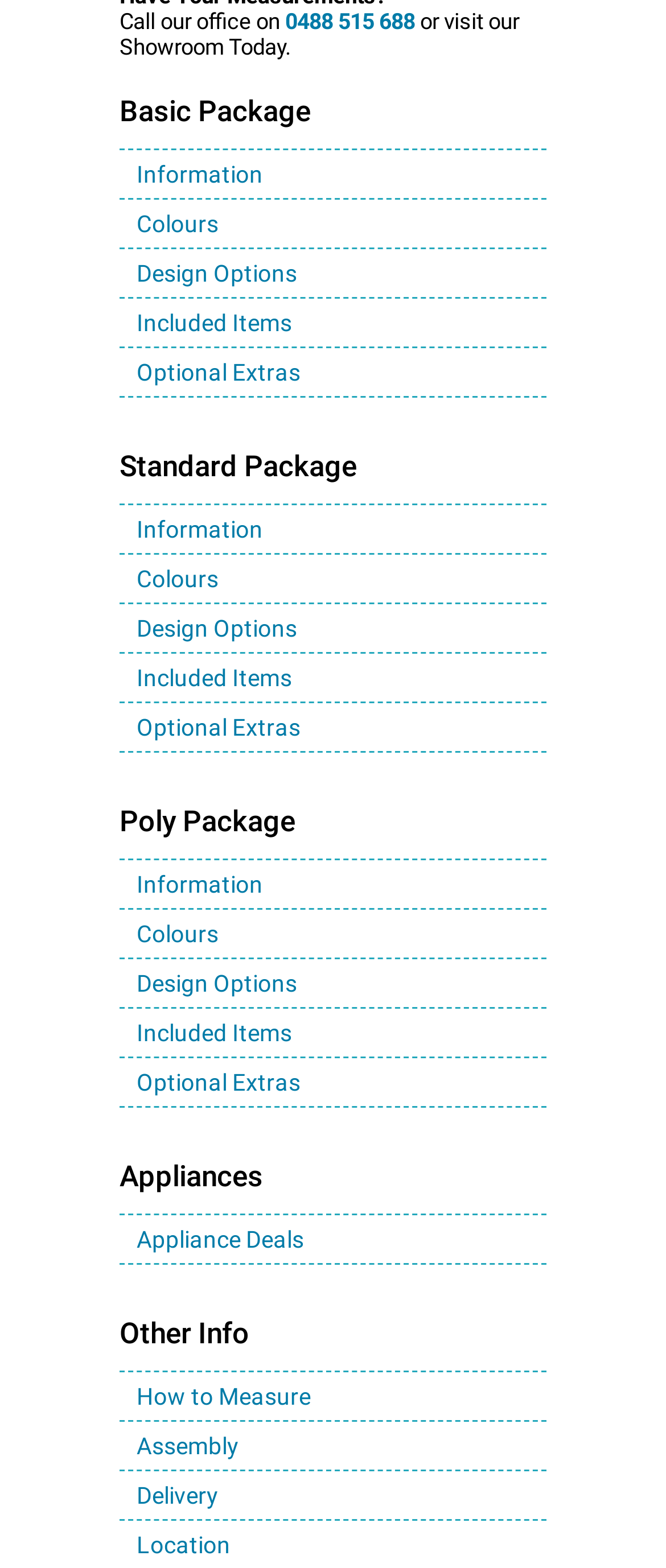How many links are there in the Basic Package section?
Give a single word or phrase answer based on the content of the image.

5